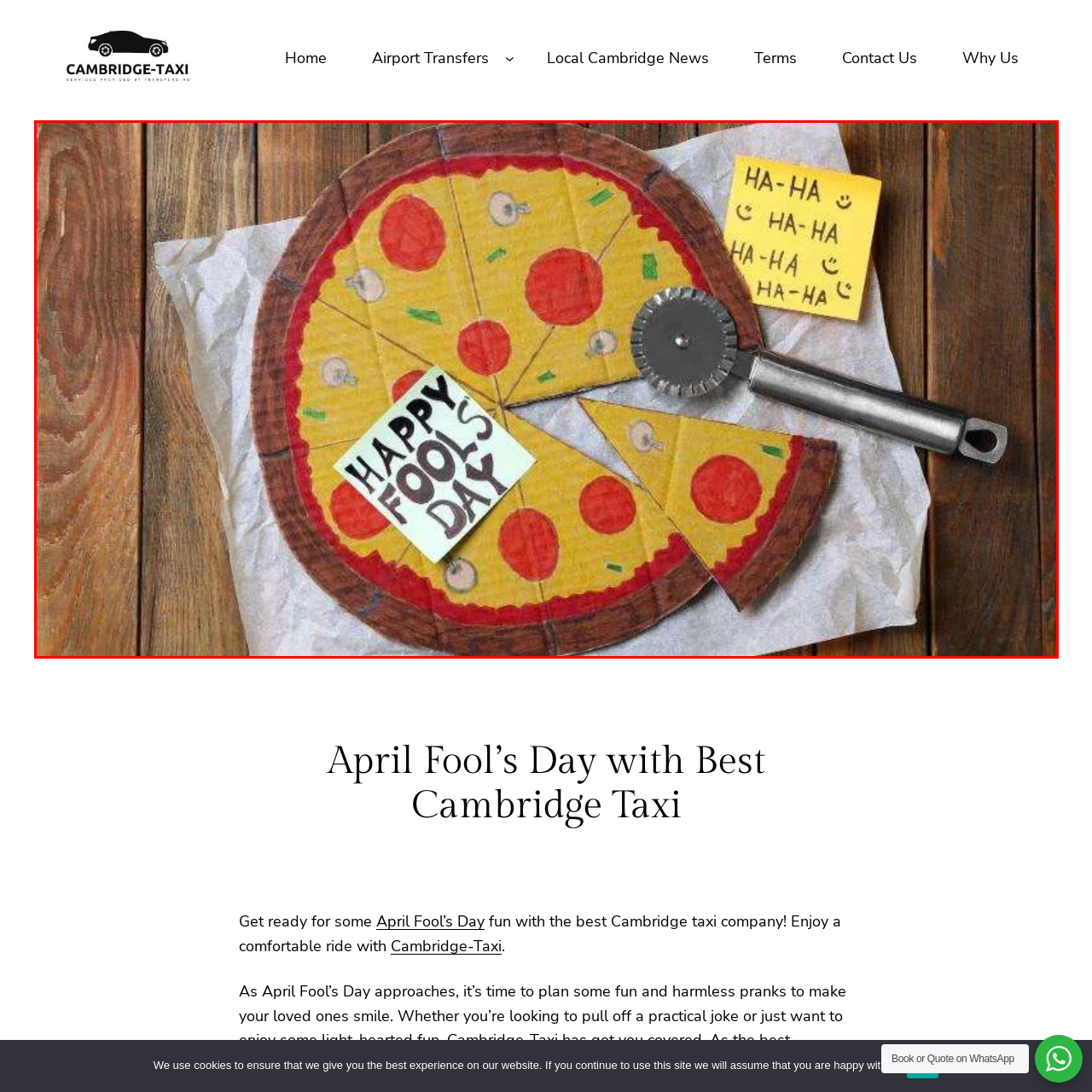Provide a thorough description of the image enclosed within the red border.

The image features a playful depiction of a pizza crafted from cardboard, artistically arranged on a piece of crumpled parchment paper. The pizza showcases vibrant toppings, including red circles for pepperoni and green bits presumably representing bell peppers or herbs. Prominently placed atop the pizza is a bright green note that joyfully declares "HAPPY FOOLS DAY," emphasizing the theme of fun and mischief associated with April Fool's Day. Adjacent to the pizza sits a classic pizza cutter, hinting at the mock culinary experience. Additionally, a yellow sticky note nearby features cheerful "HA-HA" phrases, reinforcing the lighthearted nature of the scene. The rustic wooden background adds warmth to this whimsical setup, perfectly encapsulating the spirit of celebration and humor.